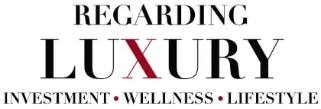What color is the 'X' that intersects the term 'LUXURY'?
Please answer the question as detailed as possible based on the image.

The design incorporates a striking red 'X' that creatively intersects the term 'LUXURY', adding visual interest to the title.